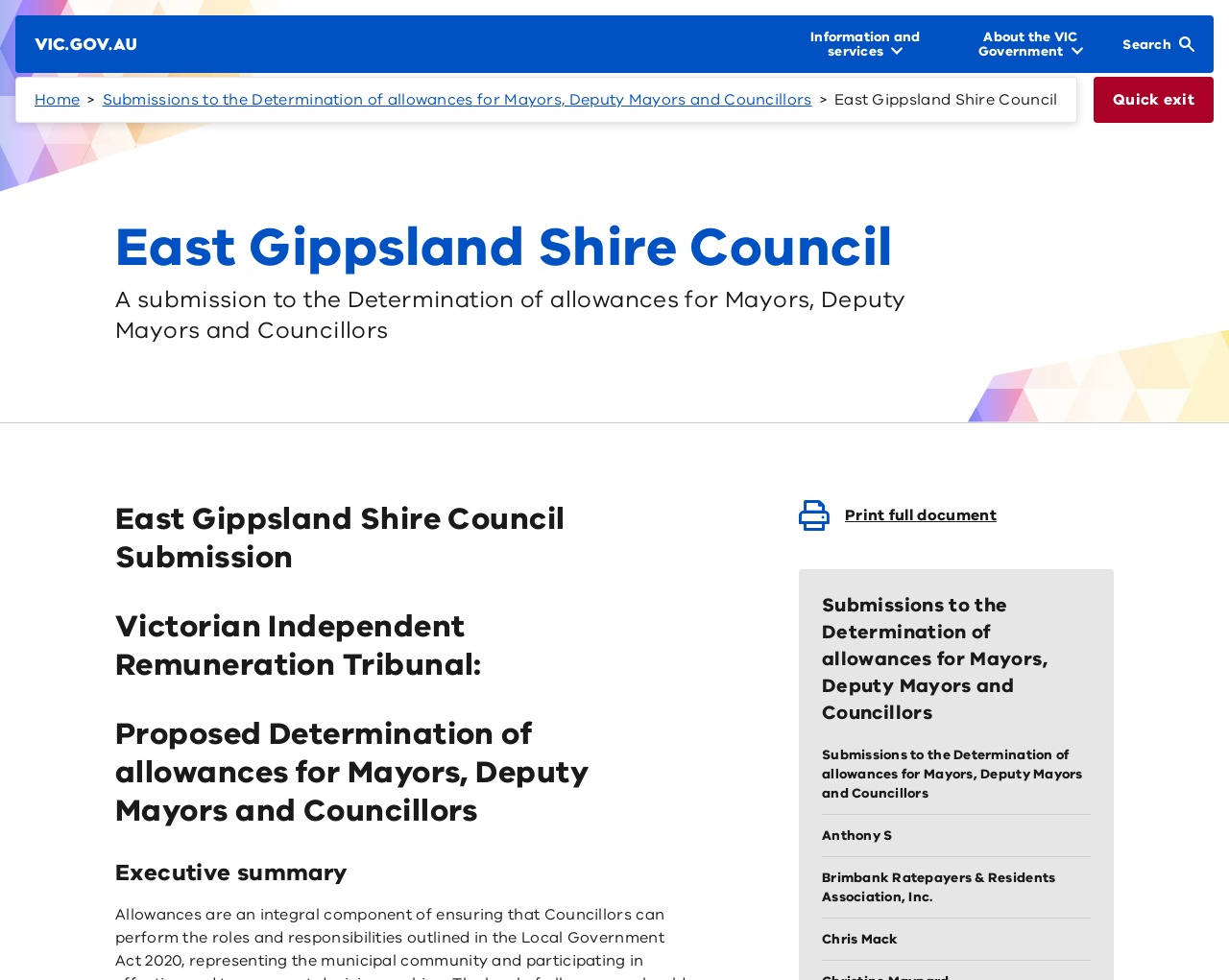Determine the main headline of the webpage and provide its text.

East Gippsland Shire Council